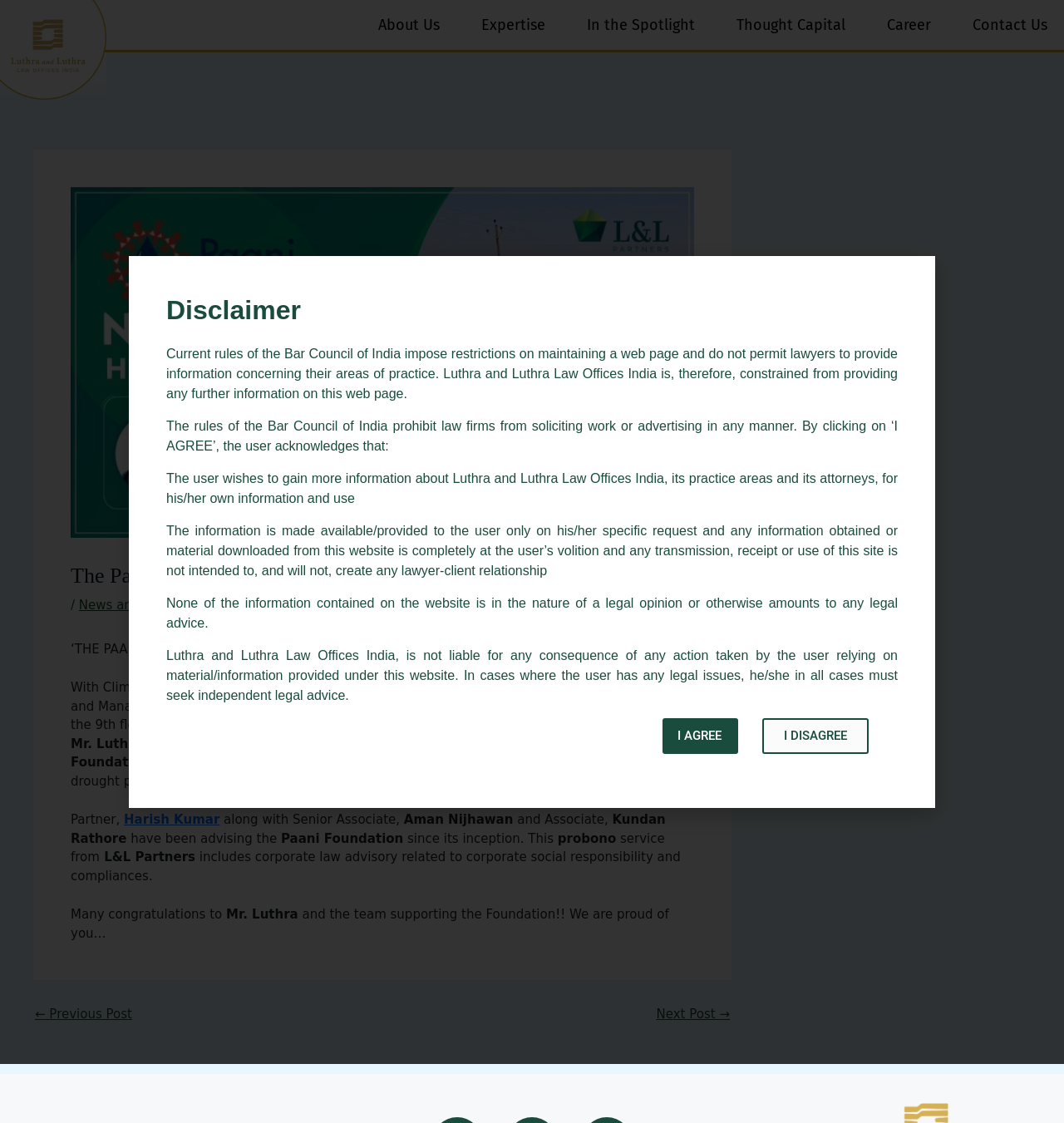Locate the bounding box coordinates of the area where you should click to accomplish the instruction: "Click News and Updates".

[0.074, 0.532, 0.184, 0.545]